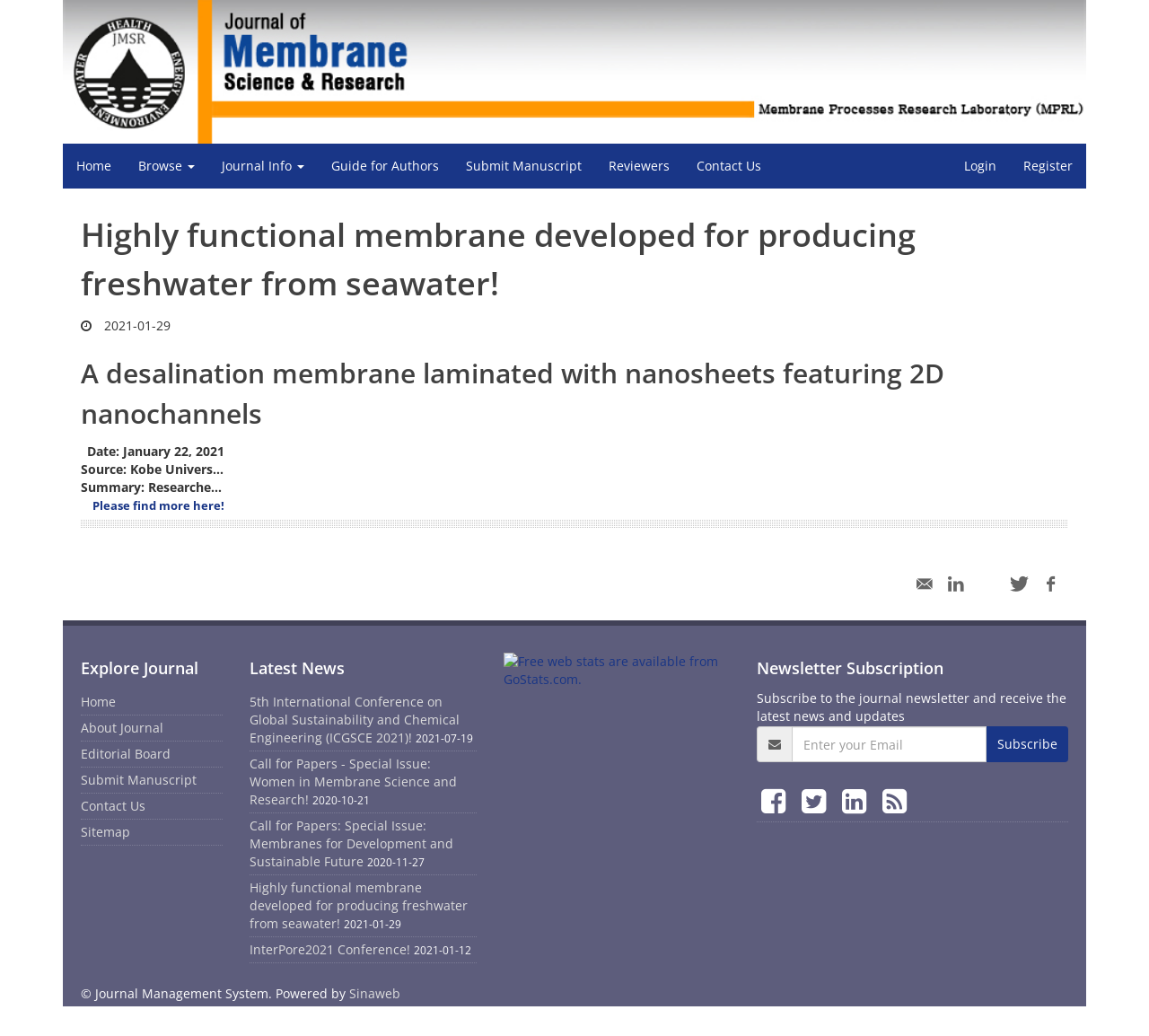Please determine the bounding box coordinates of the area that needs to be clicked to complete this task: 'Click on the 'HOME' link'. The coordinates must be four float numbers between 0 and 1, formatted as [left, top, right, bottom].

None